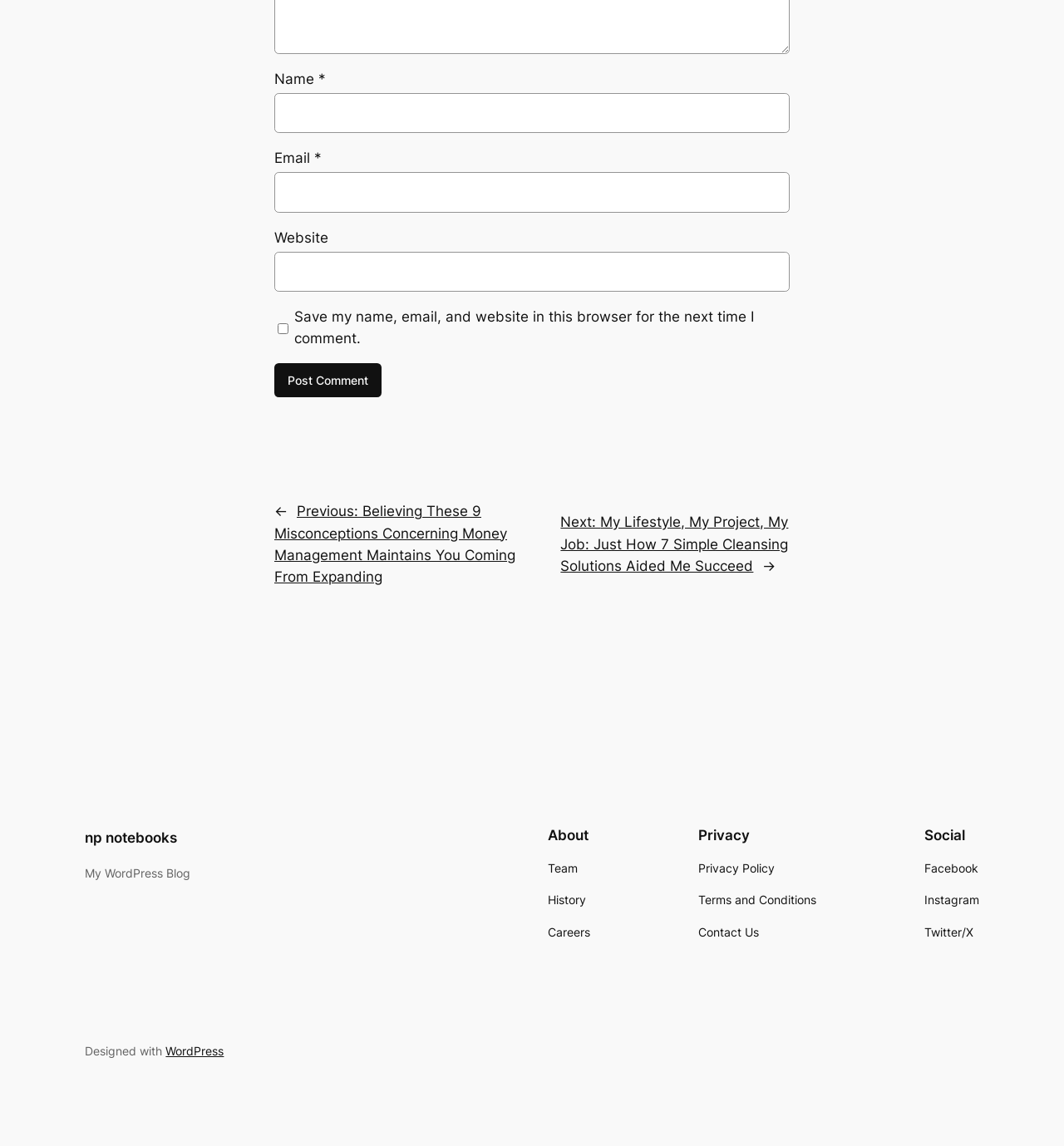Please specify the bounding box coordinates of the area that should be clicked to accomplish the following instruction: "Enter your name". The coordinates should consist of four float numbers between 0 and 1, i.e., [left, top, right, bottom].

[0.258, 0.081, 0.742, 0.116]